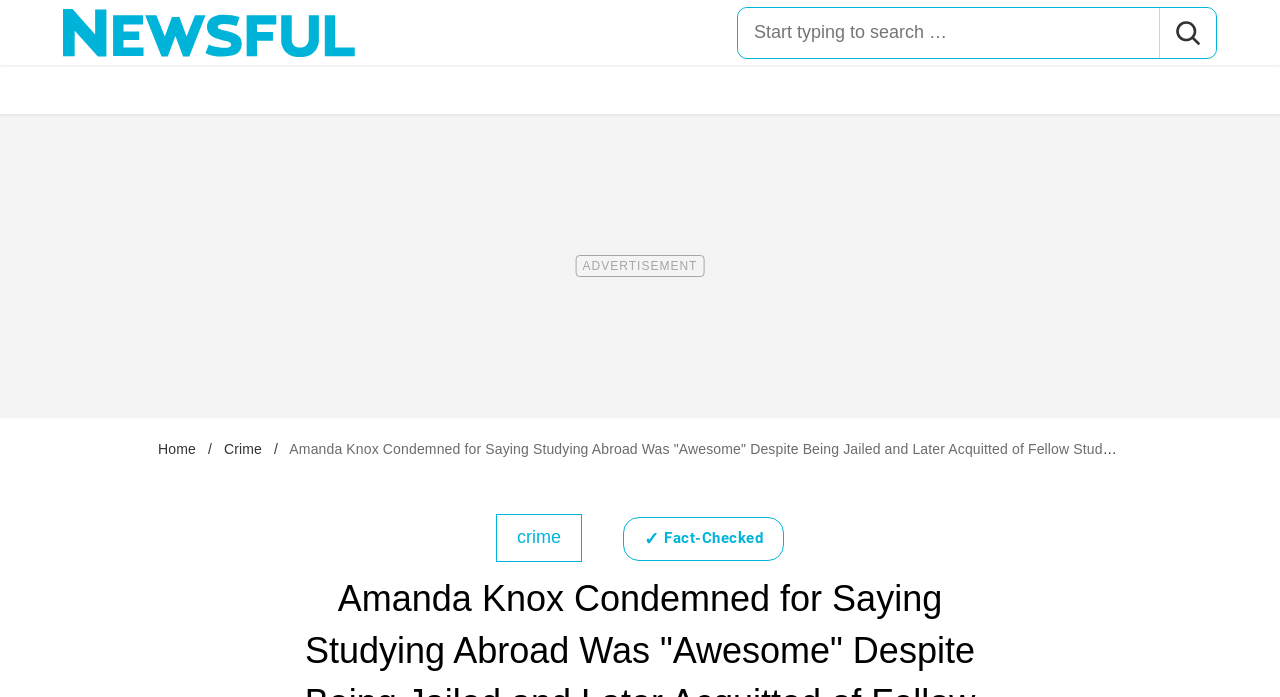Utilize the details in the image to give a detailed response to the question: What is the search bar used for?

I determined the purpose of the search bar by its placeholder text 'Type and press Enter to search' and the presence of a search button next to it. This suggests that users can enter keywords to search for content within the website.